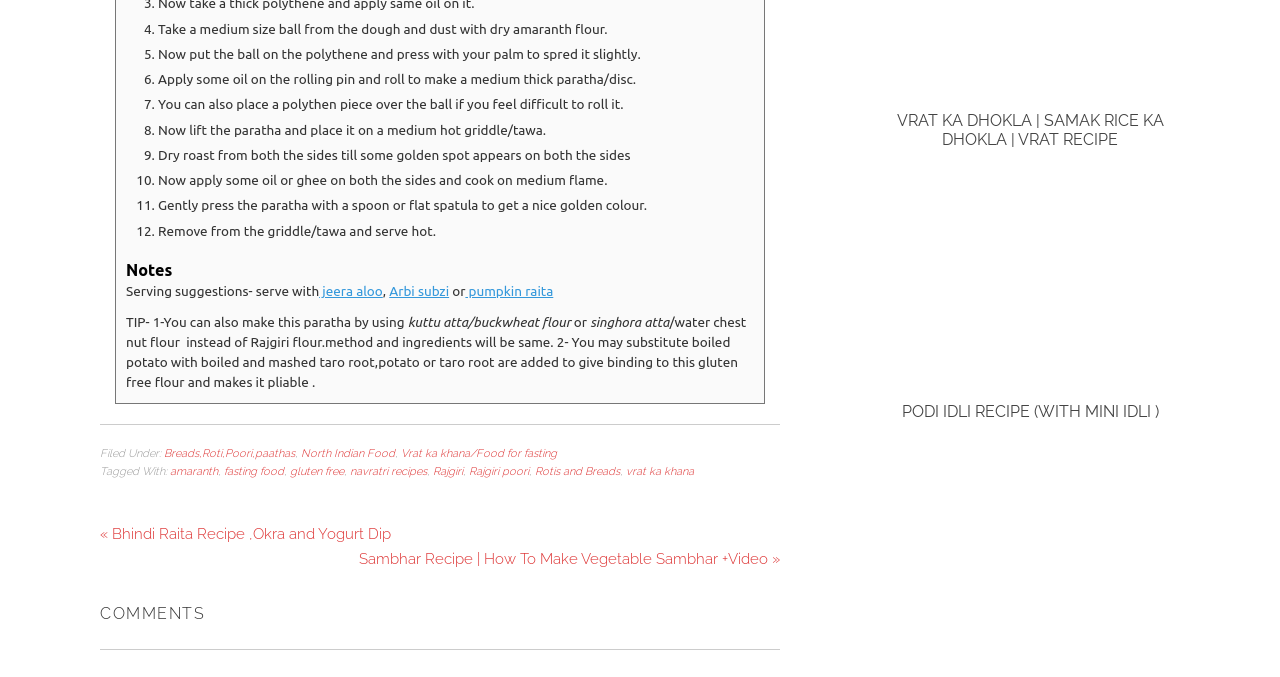Show me the bounding box coordinates of the clickable region to achieve the task as per the instruction: "Click on the link 'Arbi subzi'".

[0.304, 0.419, 0.351, 0.442]